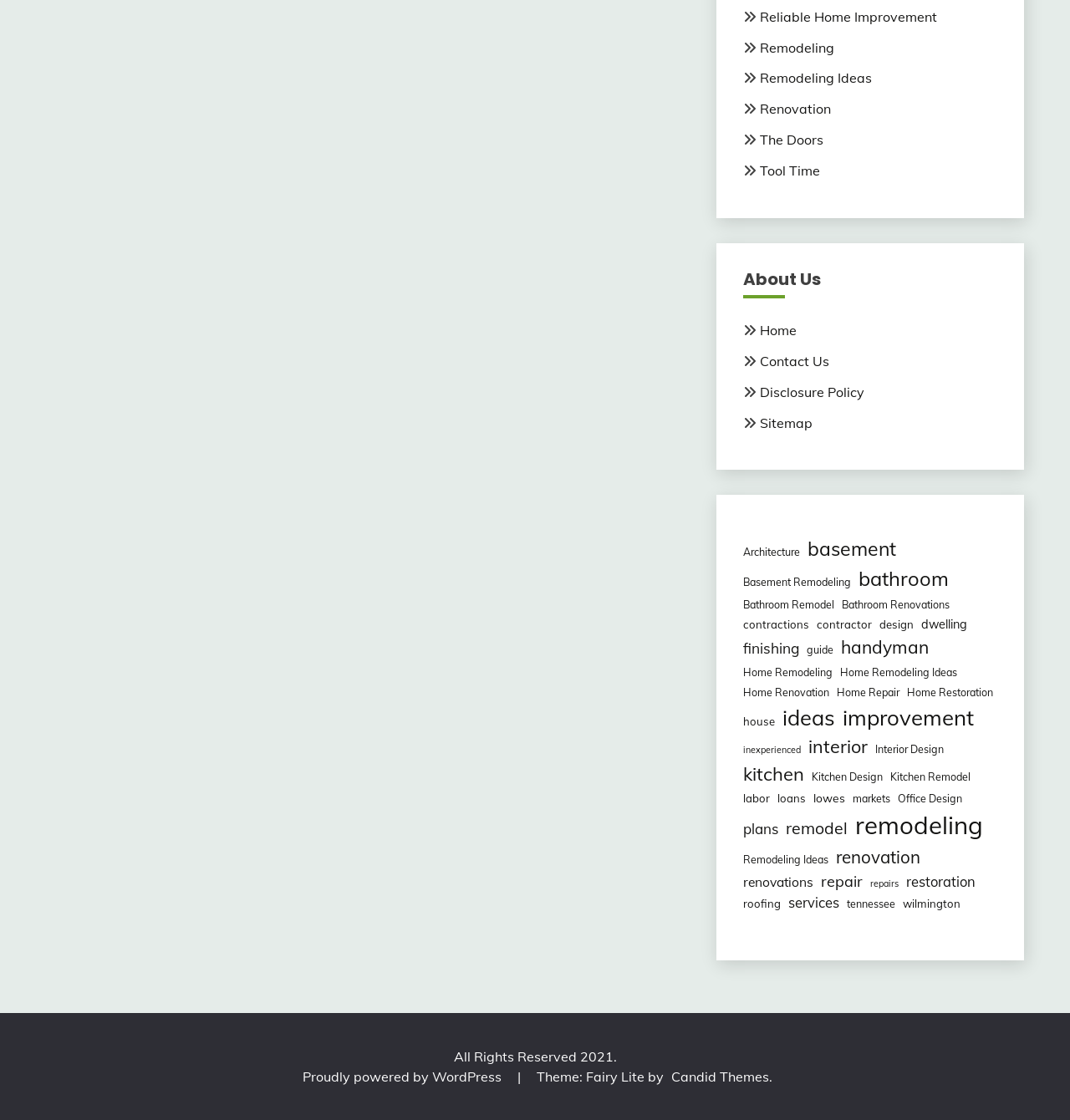Please provide a one-word or phrase answer to the question: 
What is the purpose of the 'About Us' section?

To provide company information